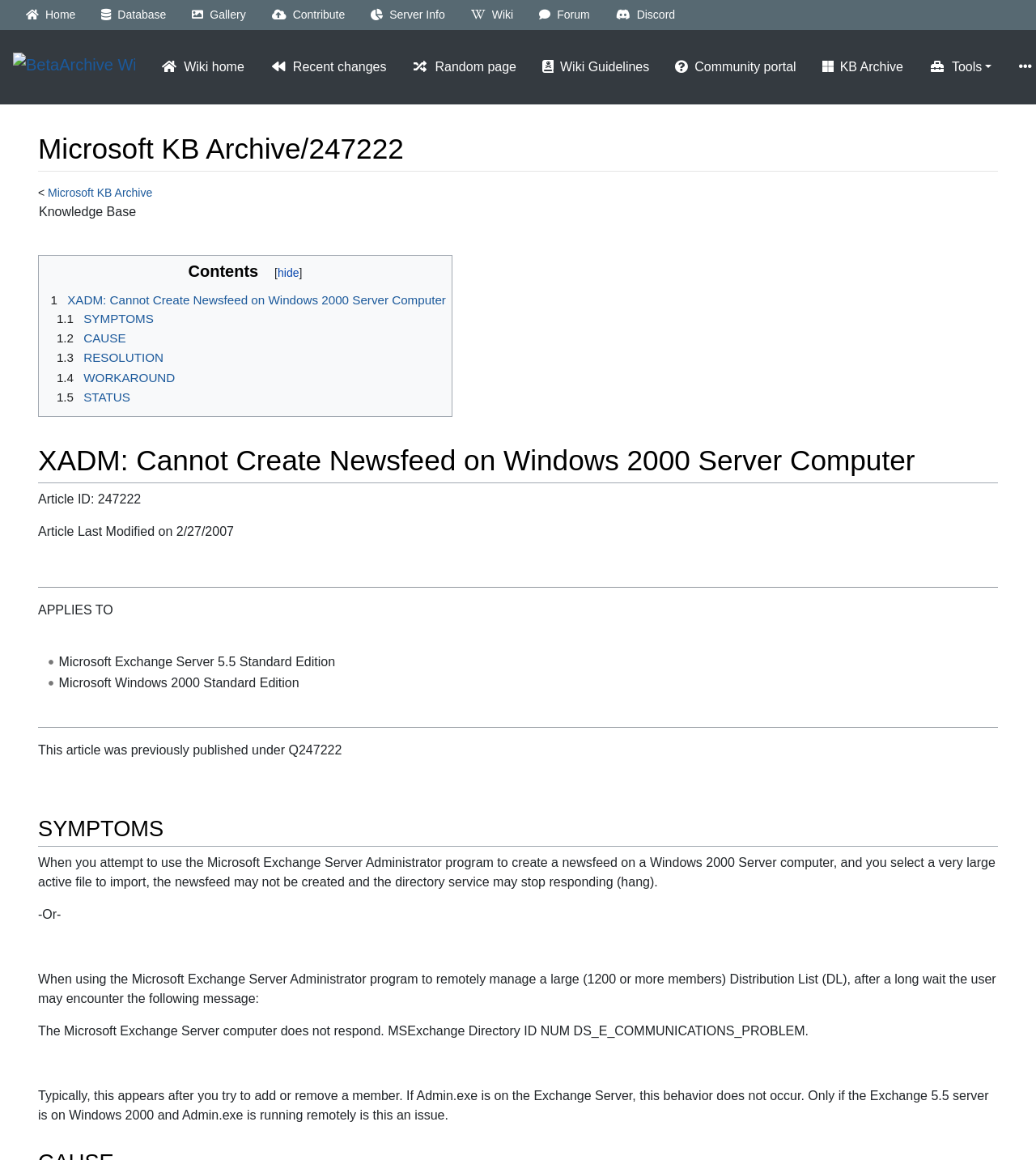Provide a brief response to the question using a single word or phrase: 
What is the operating system mentioned in the APPLIES TO section?

Microsoft Windows 2000 Standard Edition